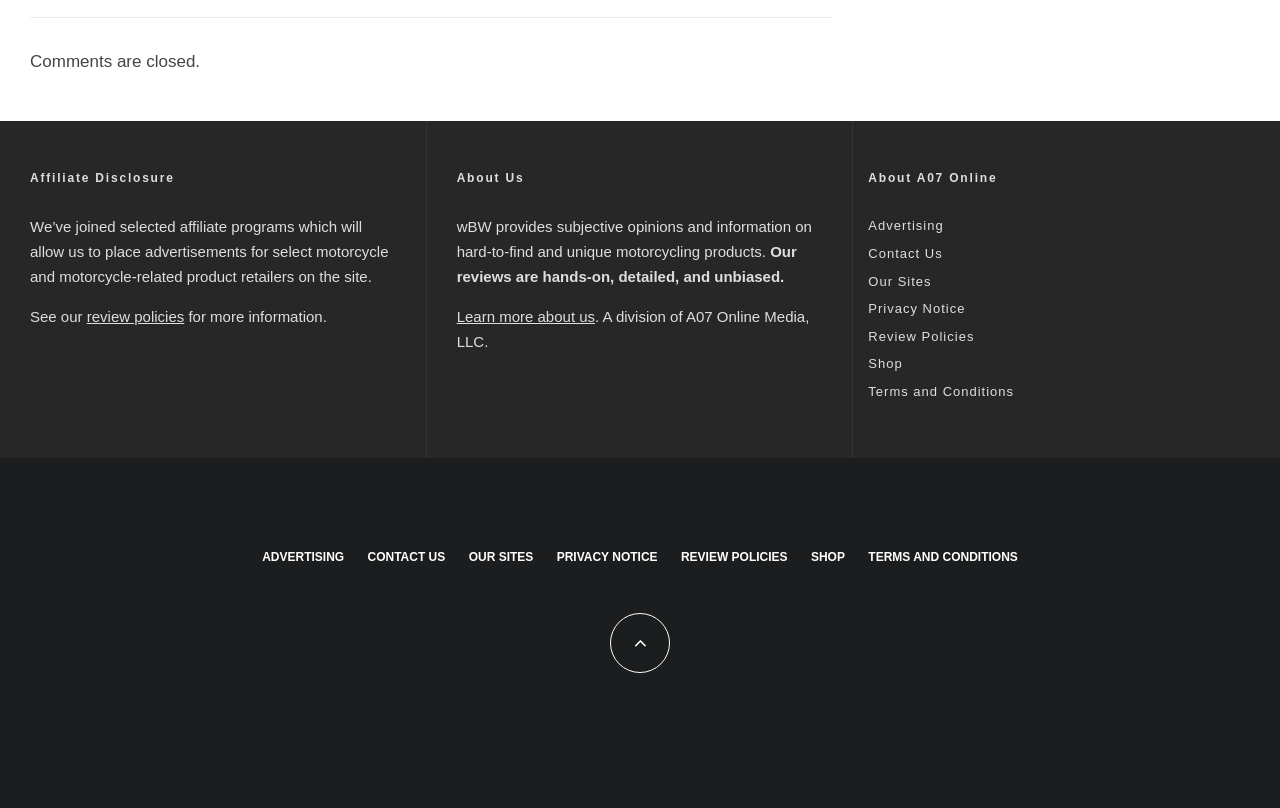Please identify the bounding box coordinates of the element I need to click to follow this instruction: "Contact us".

[0.287, 0.679, 0.348, 0.703]